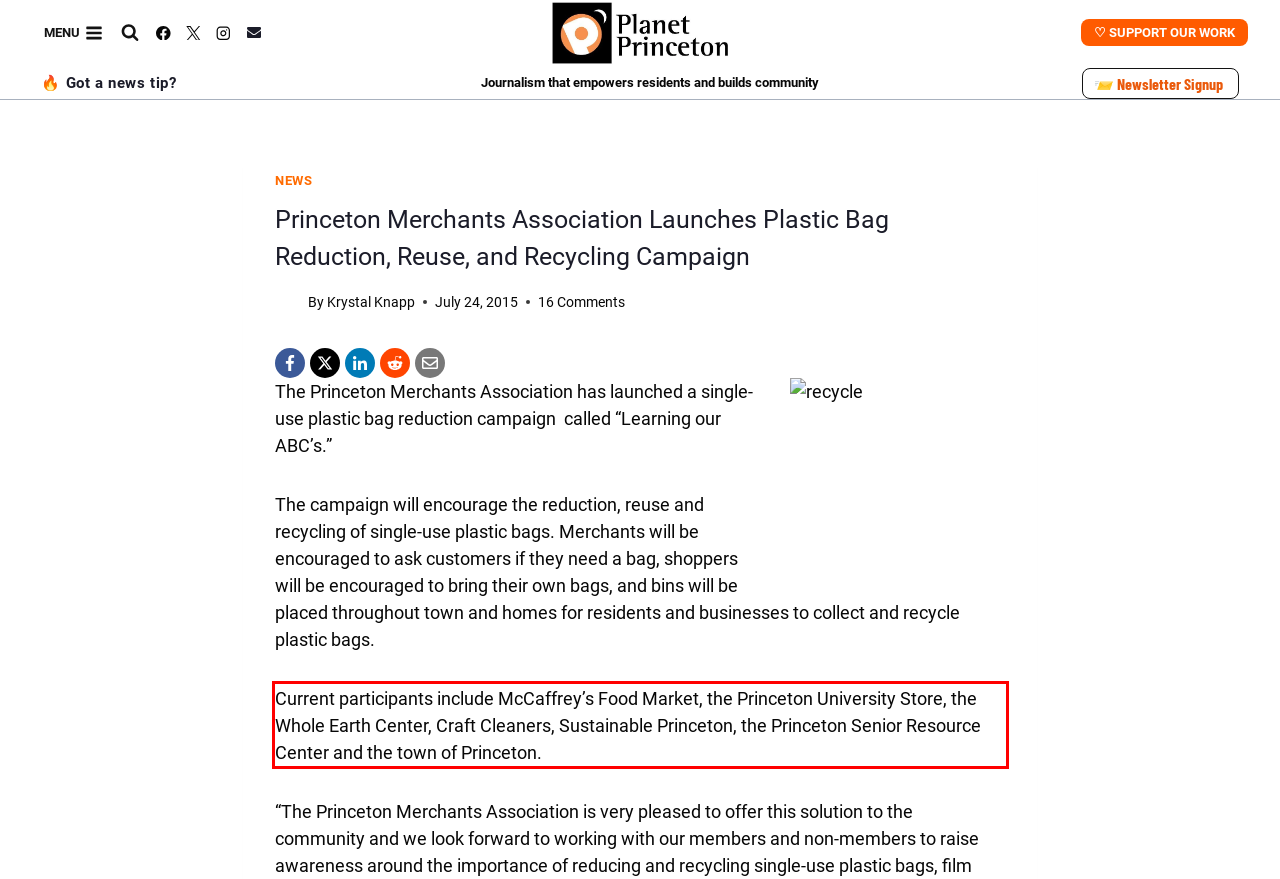Look at the webpage screenshot and recognize the text inside the red bounding box.

Current participants include McCaffrey’s Food Market, the Princeton University Store, the Whole Earth Center, Craft Cleaners, Sustainable Princeton, the Princeton Senior Resource Center and the town of Princeton.